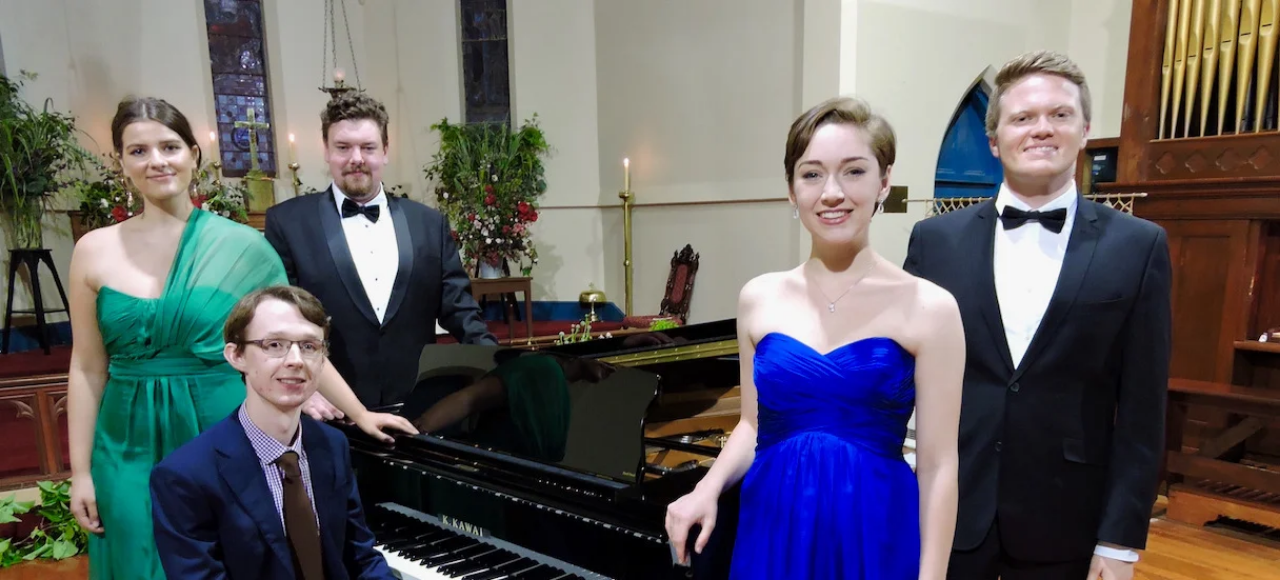Give a thorough caption of the image, focusing on all visible elements.

The image captures a vibrant group of performers gathered together in an elegant setting, likely a church or concert hall, as part of a music event hosted by Christ Church Beechworth. At the center, a young man sits at a grand piano, attentively positioned with his hands resting on the keys, exuding a sense of musical focus. Surrounding him are four vocalists dressed in formal attire, each radiating a distinct presence. 

To the left, a woman in a striking green dress stands with a warm smile, showcasing a flowing design that emphasizes her elegance. Beside her, a gentleman in a classic black tuxedo adds to the formal aesthetic, standing confidently with a composed expression. To the right, a vocalist in a radiant blue gown stands gracefully, her posture suggesting engagement and readiness to perform. Completing the group is another male performer in a tuxedo who stands tall and proud, indicating a strong stage presence.

The backdrop is adorned with fresh greenery and elegantly arranged flowers that enhance the atmosphere of celebration and warmth, setting a perfect scene for concerts and community gatherings. The lighting softly illuminates the figures, creating an inviting ambiance that highlights the joy of music and community spirit.